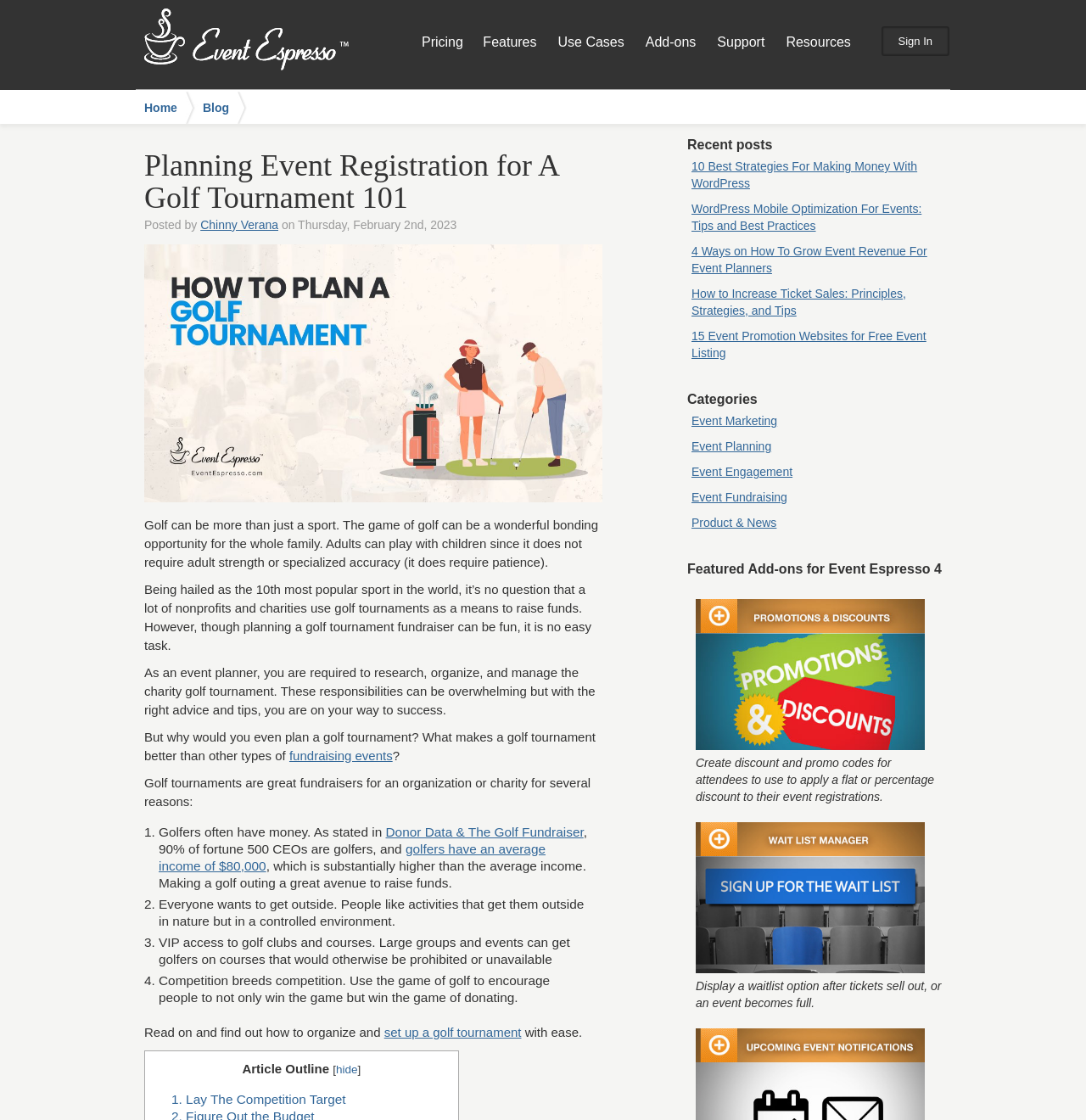Please specify the bounding box coordinates in the format (top-left x, top-left y, bottom-right x, bottom-right y), with values ranging from 0 to 1. Identify the bounding box for the UI component described as follows: 1. Lay The Competition Target

[0.158, 0.975, 0.318, 0.988]